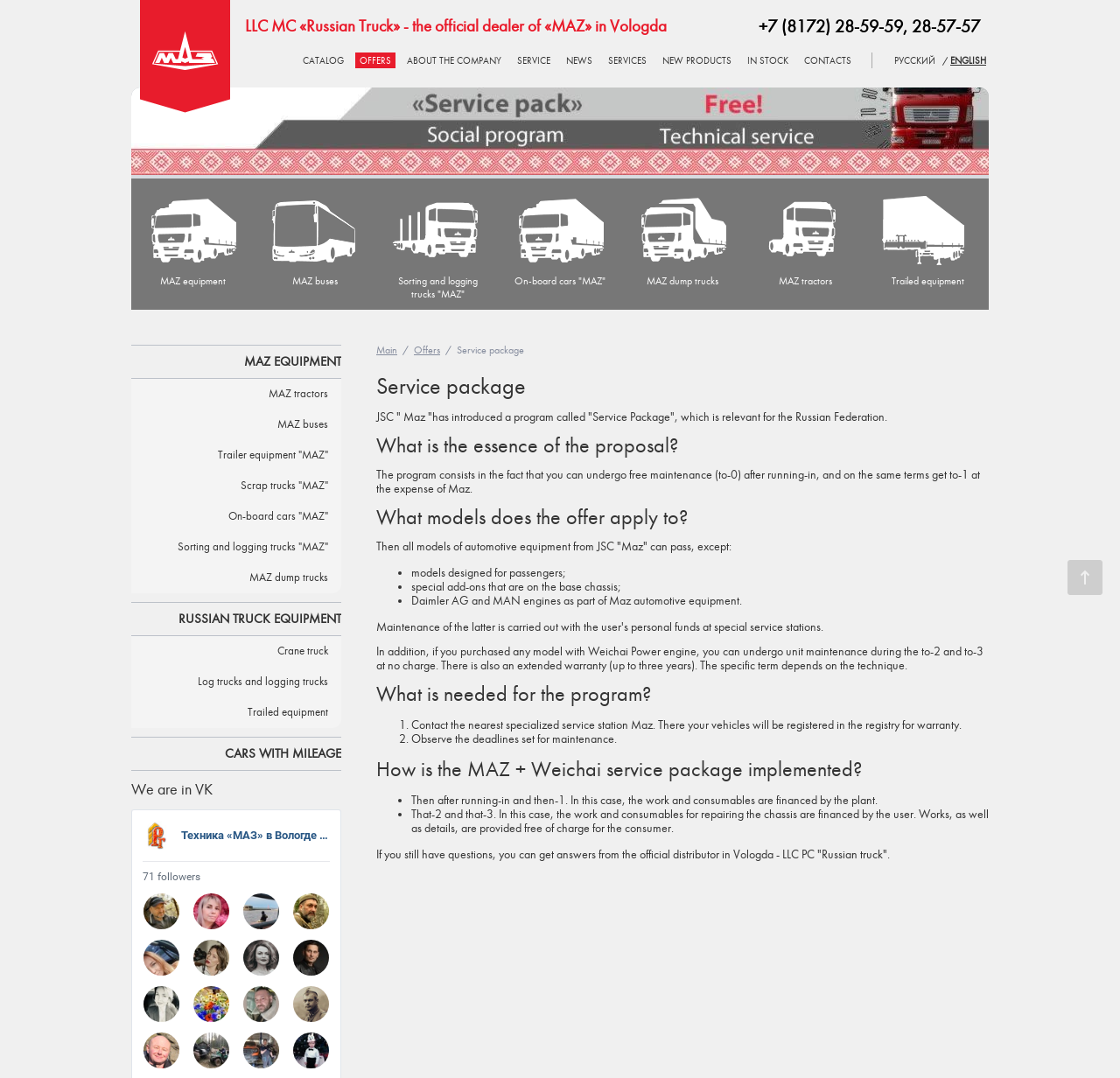Locate and provide the bounding box coordinates for the HTML element that matches this description: "On-board cars "MAZ"".

[0.204, 0.473, 0.293, 0.485]